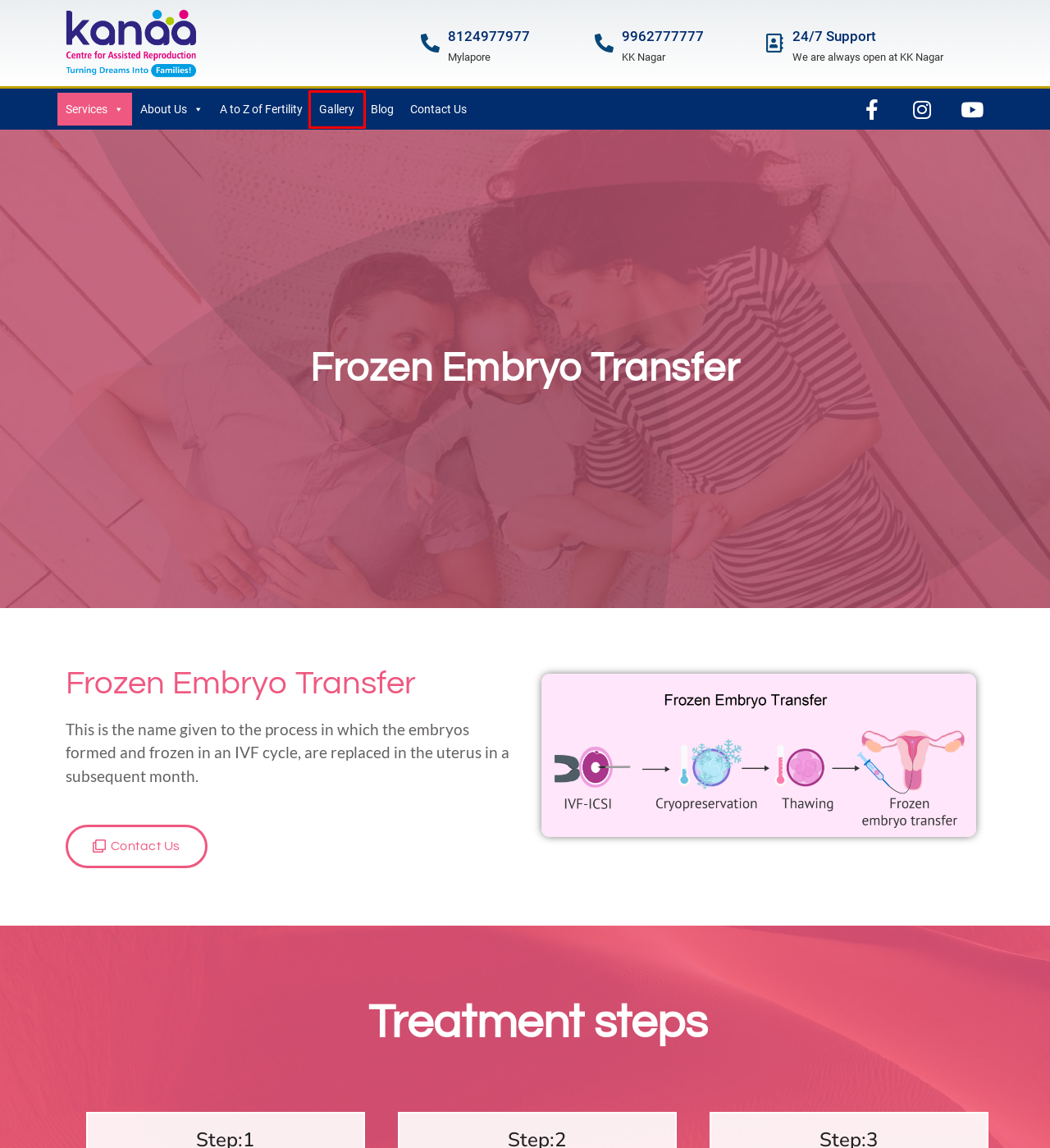You are provided a screenshot of a webpage featuring a red bounding box around a UI element. Choose the webpage description that most accurately represents the new webpage after clicking the element within the red bounding box. Here are the candidates:
A. IUI – Kanaa – Turning Dreams Into Families
B. A to Z – Kanaa – Turning Dreams Into Families
C. Blog – Kanaa – Turning Dreams Into Families
D. Gallery – Kanaa – Turning Dreams Into Families
E. Contact Us – Kanaa – Turning Dreams Into Families
F. Our Doctors – Kanaa – Turning Dreams Into Families
G. AboutUs – Kanaa – Turning Dreams Into Families
H. ICSI – Kanaa – Turning Dreams Into Families

D